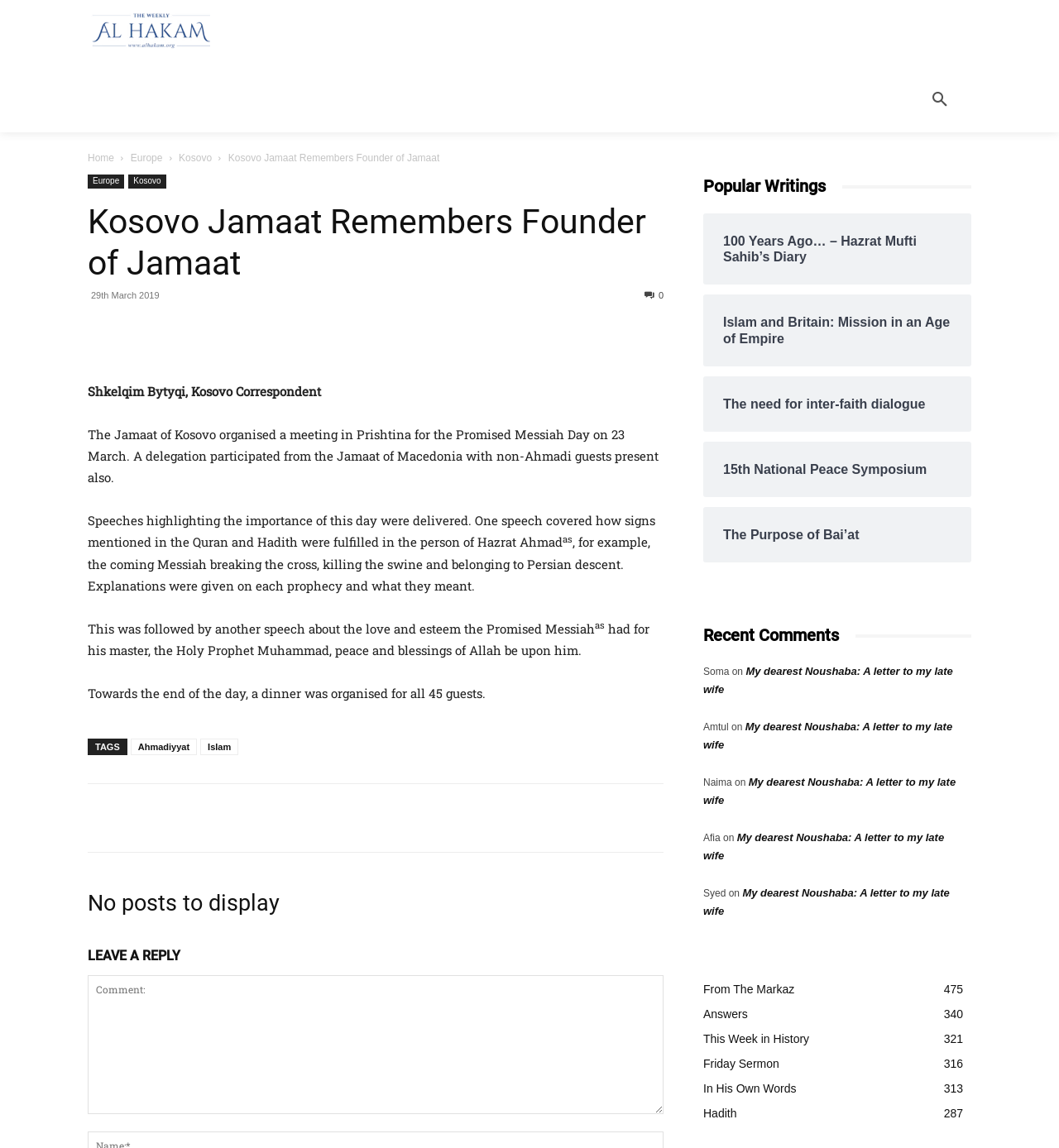Please give the bounding box coordinates of the area that should be clicked to fulfill the following instruction: "Read the article about Kosovo Jamaat". The coordinates should be in the format of four float numbers from 0 to 1, i.e., [left, top, right, bottom].

[0.083, 0.152, 0.627, 0.743]